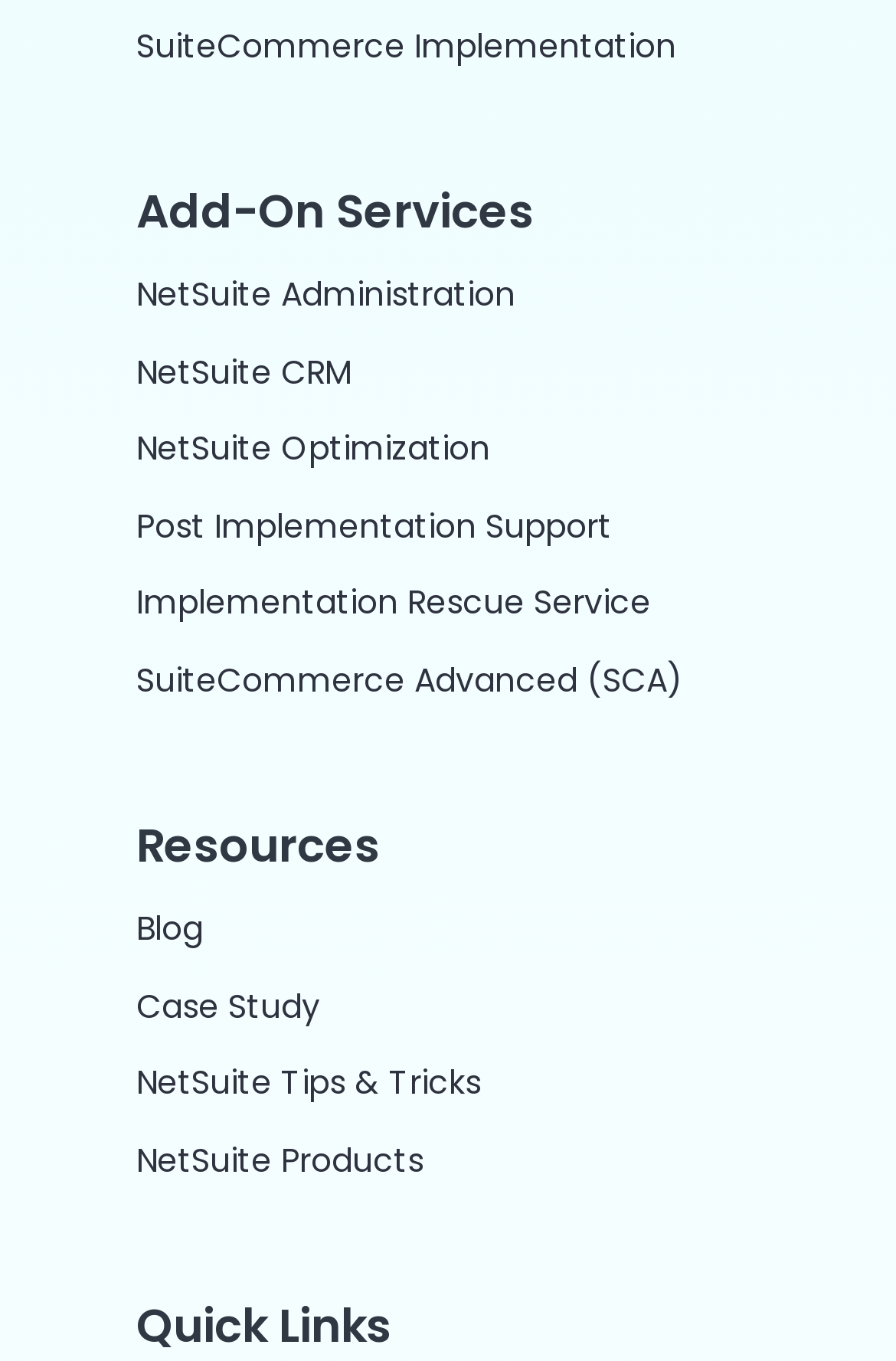What is the category of 'NetSuite CRM'?
Based on the image, provide your answer in one word or phrase.

Add-On Services